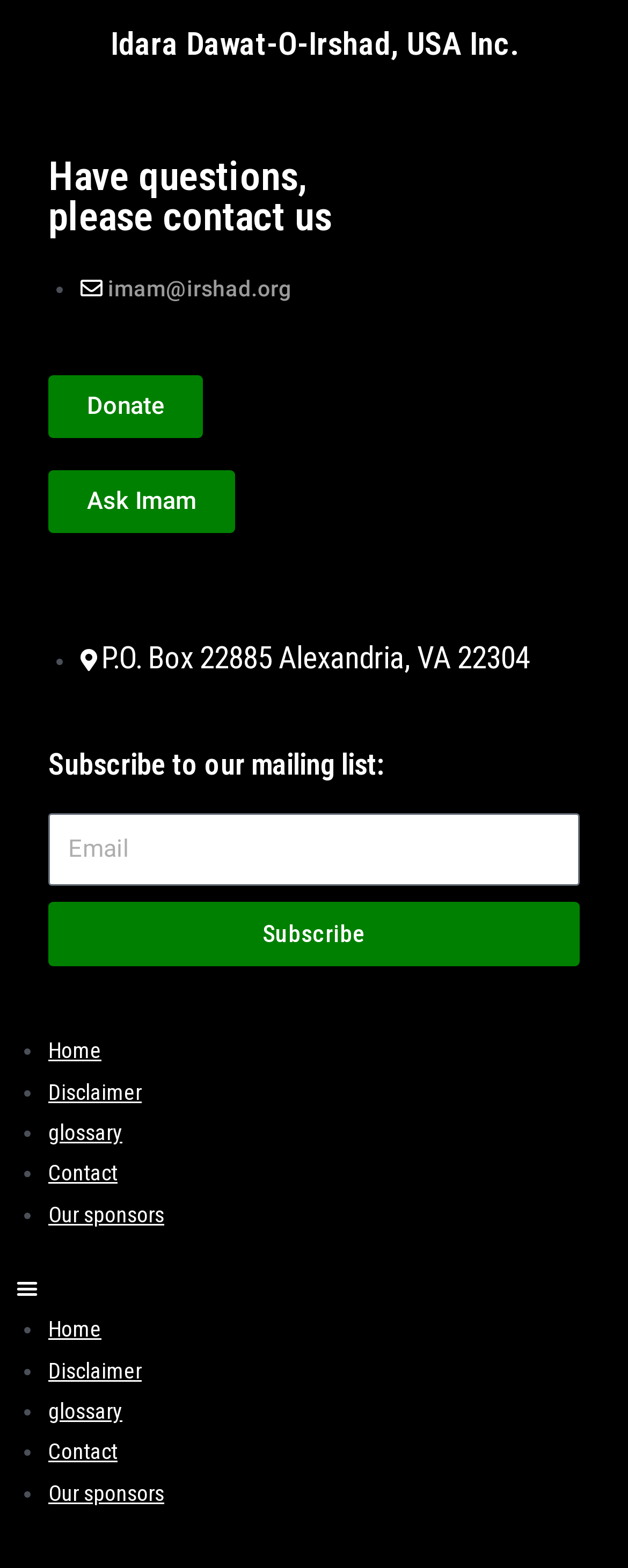Please find the bounding box coordinates in the format (top-left x, top-left y, bottom-right x, bottom-right y) for the given element description. Ensure the coordinates are floating point numbers between 0 and 1. Description: Home

[0.077, 0.662, 0.162, 0.678]